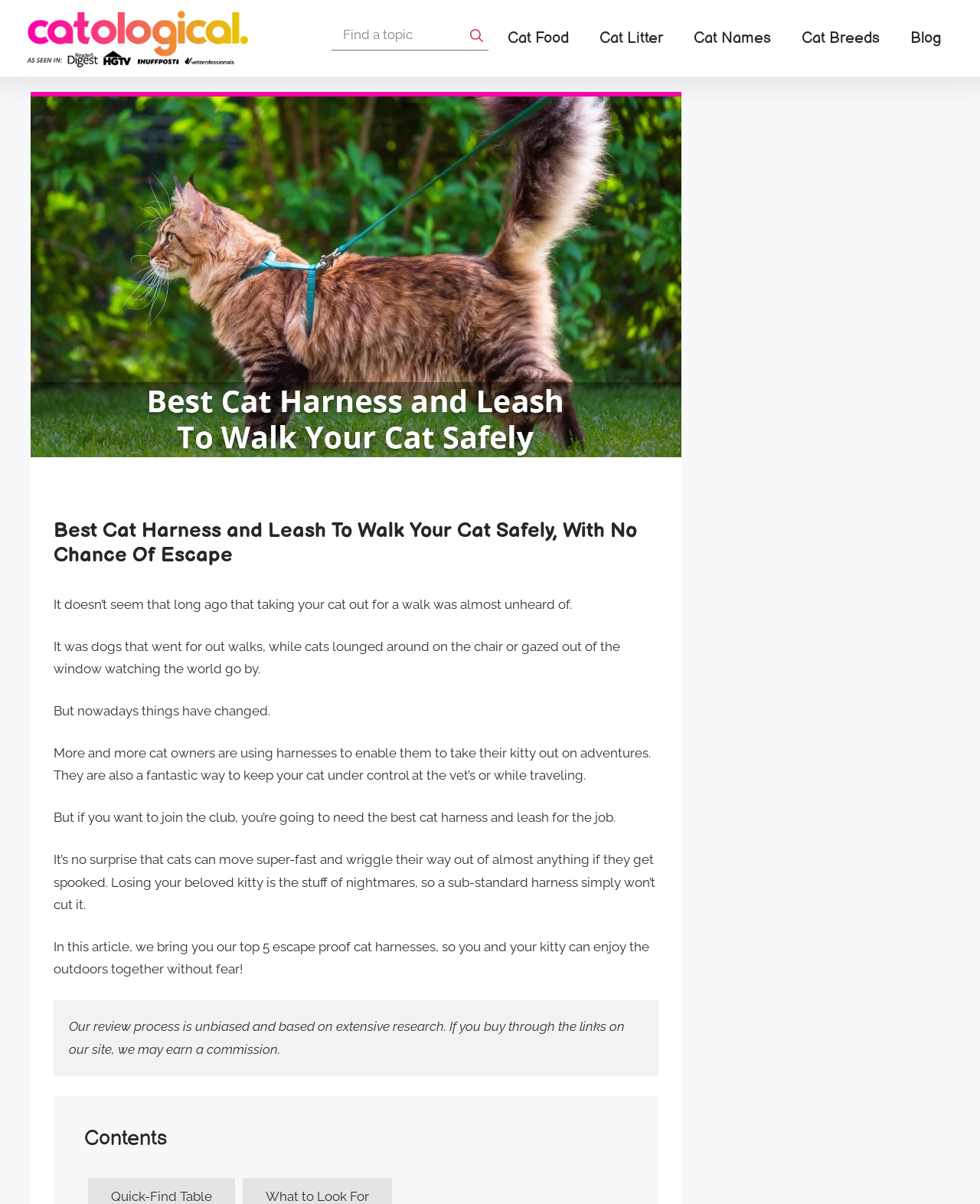Answer the following in one word or a short phrase: 
What is the concern of using a sub-standard harness?

Losing the cat